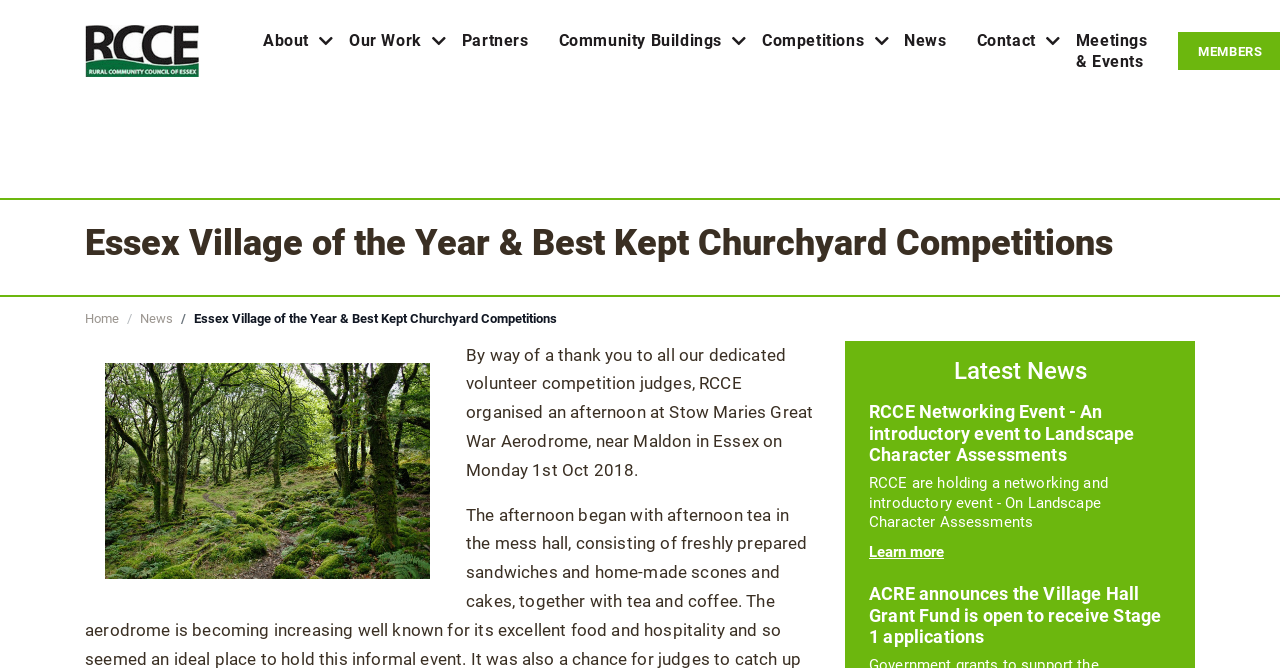Please specify the bounding box coordinates of the clickable section necessary to execute the following command: "Read Latest News".

[0.673, 0.534, 0.921, 0.589]